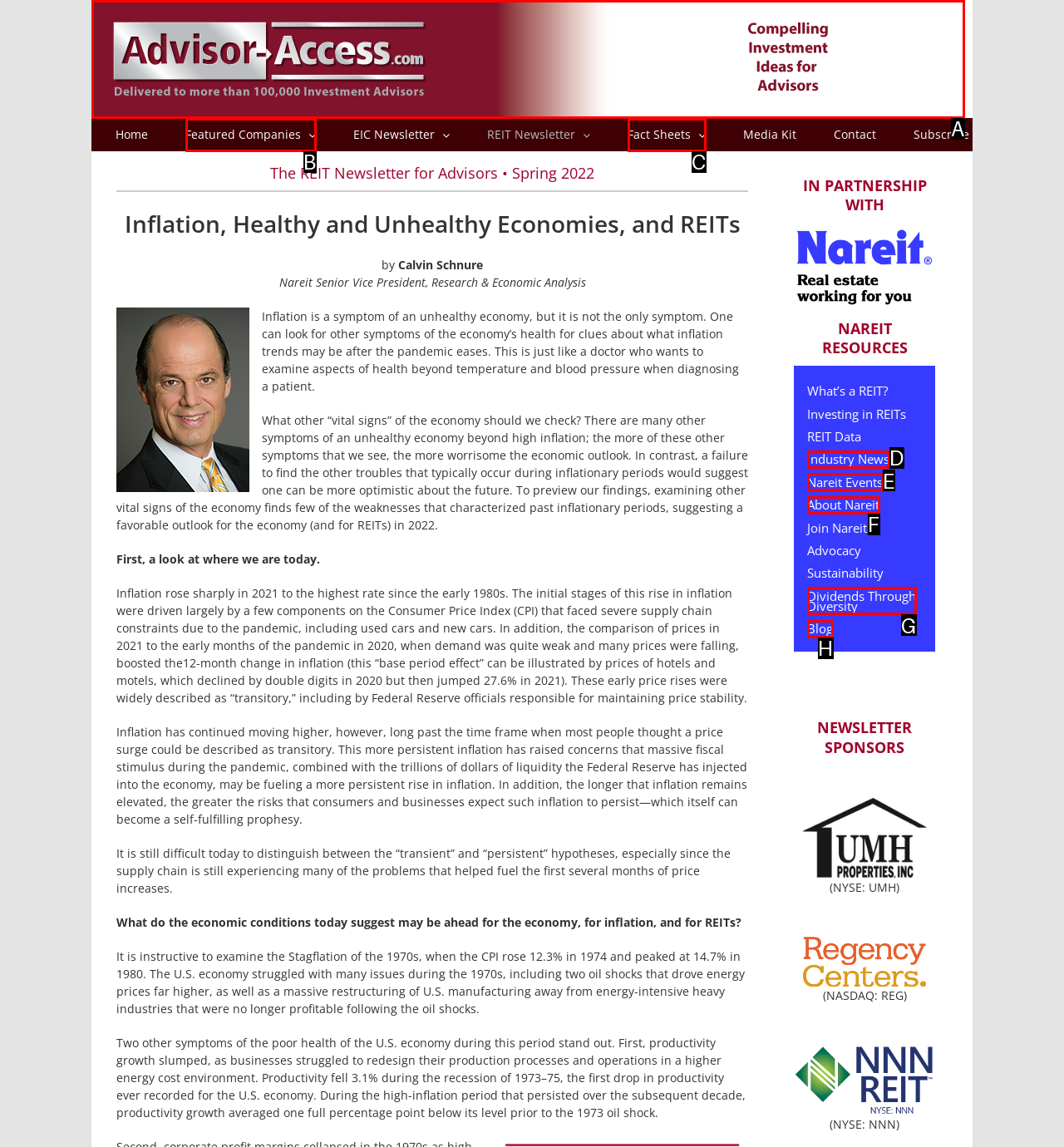Identify which option matches the following description: alt="Advisor Access Logo"
Answer by giving the letter of the correct option directly.

A